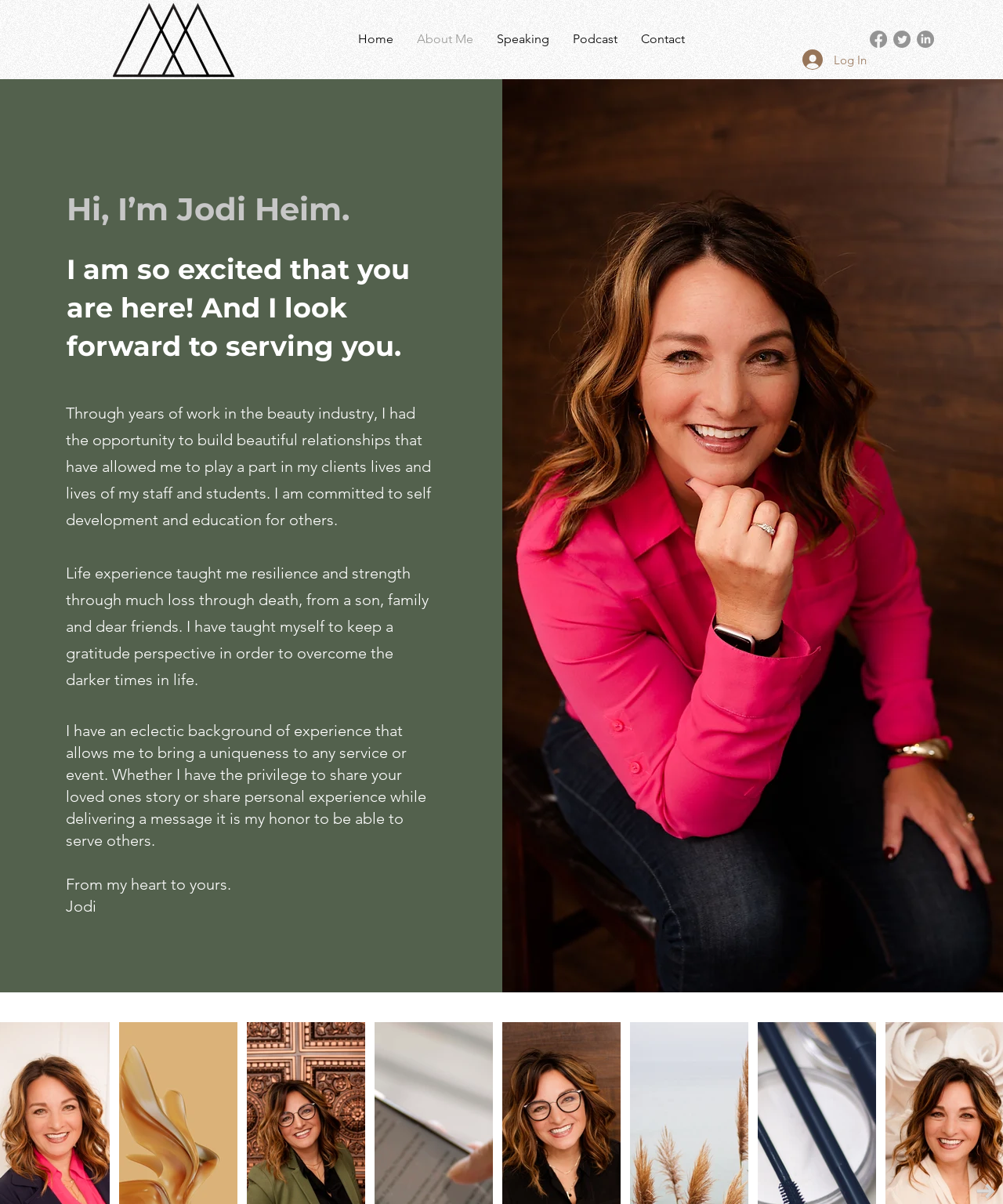Please determine the bounding box coordinates of the clickable area required to carry out the following instruction: "Click the Facebook link". The coordinates must be four float numbers between 0 and 1, represented as [left, top, right, bottom].

[0.867, 0.025, 0.884, 0.04]